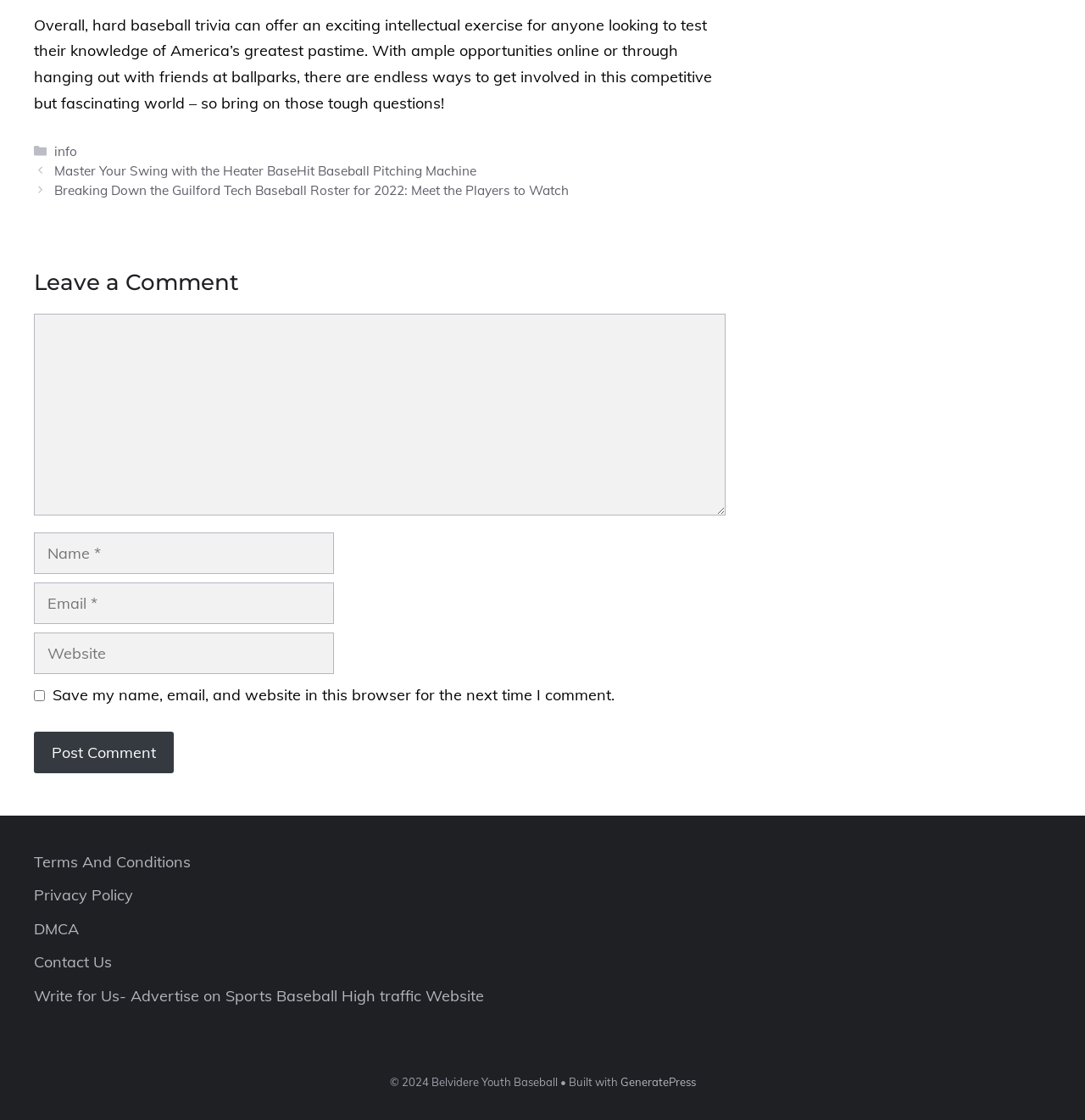Respond to the following question using a concise word or phrase: 
What is the topic of the introductory text?

Baseball trivia